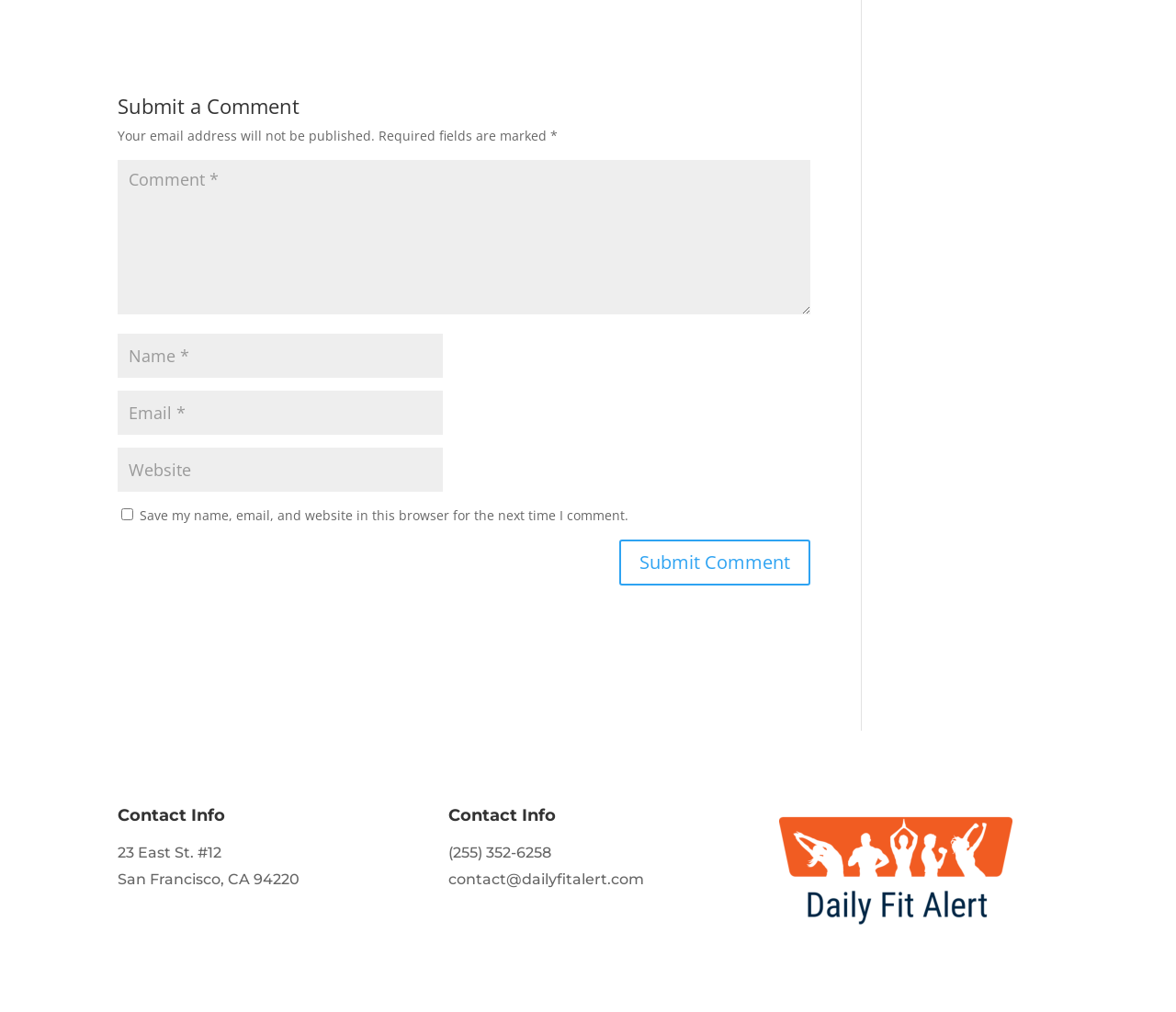Provide a brief response to the question below using one word or phrase:
Is the 'Save my name, email, and website' checkbox checked by default?

No